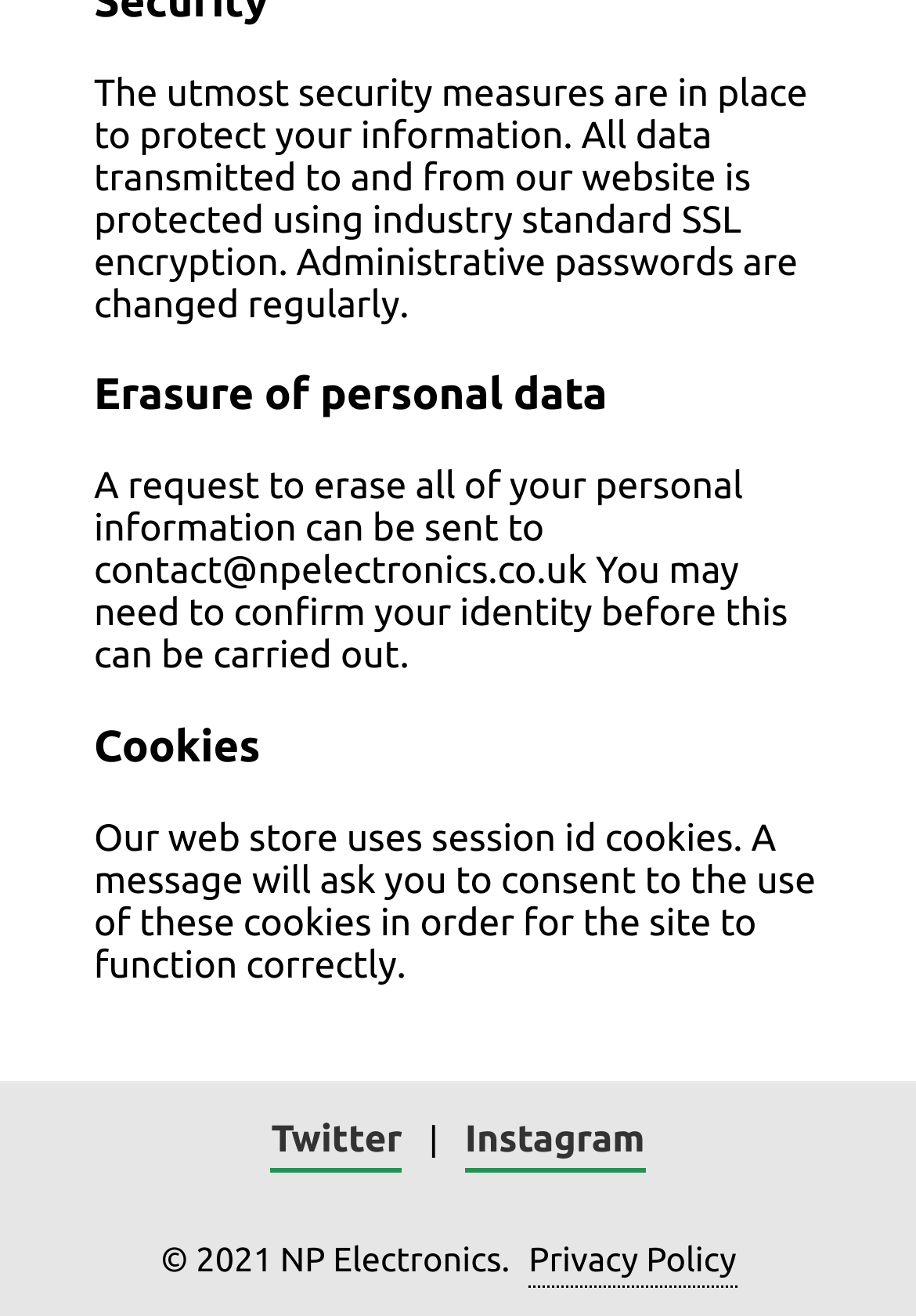What social media platforms are linked?
Please give a detailed and elaborate answer to the question based on the image.

The links to Twitter and Instagram are found in the contentinfo section, with bounding box coordinates [0.296, 0.85, 0.439, 0.891] and [0.507, 0.85, 0.704, 0.891] respectively.